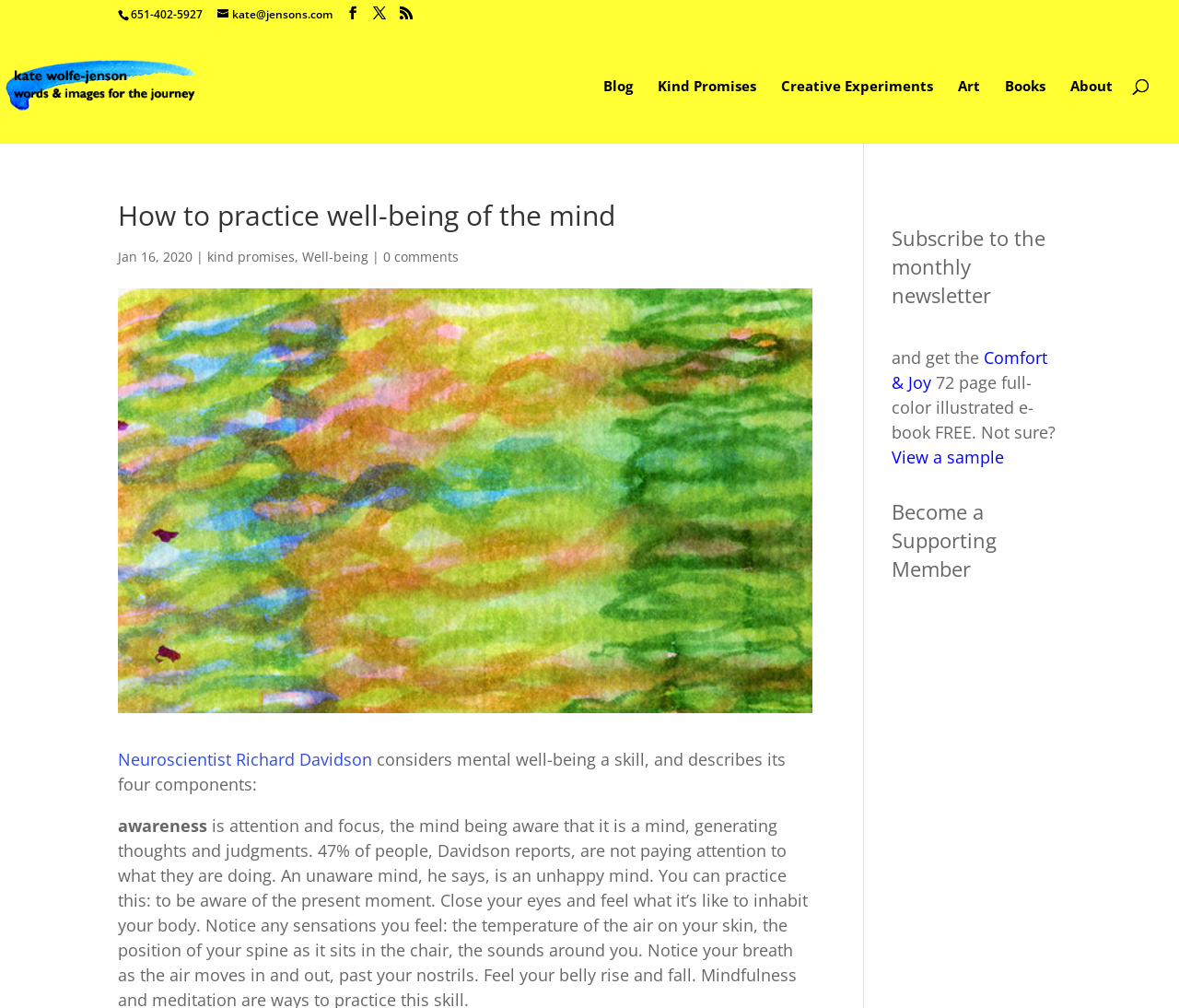Using the provided element description: "Become a Supporting Member", determine the bounding box coordinates of the corresponding UI element in the screenshot.

[0.756, 0.494, 0.845, 0.578]